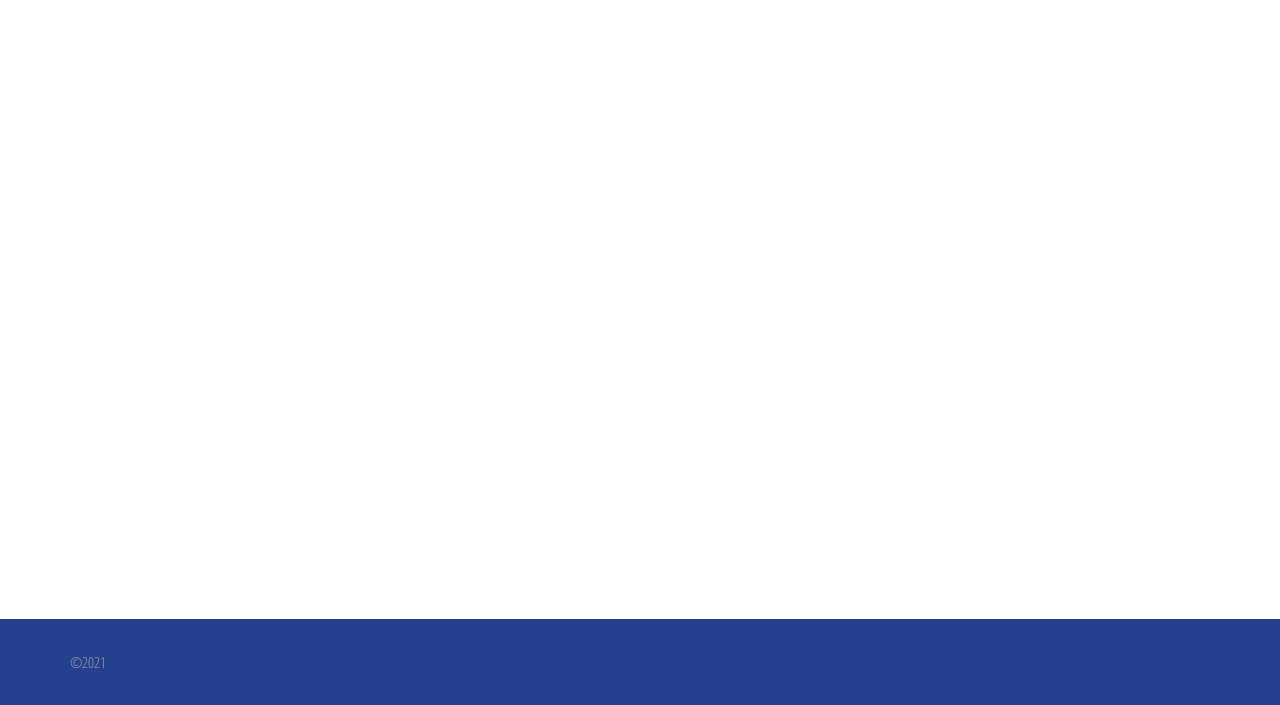What is the goal of Decarbonising Schools?
Please answer the question with as much detail as possible using the screenshot.

The answer can be found in the text 'Empowerment through knowledge and understanding; encouraging a culture shift in schools towards a zero-carbon future.' which is located below the heading 'Decarbonising Schools'. This text explains the goal of Decarbonising Schools, which is to achieve a zero-carbon future.